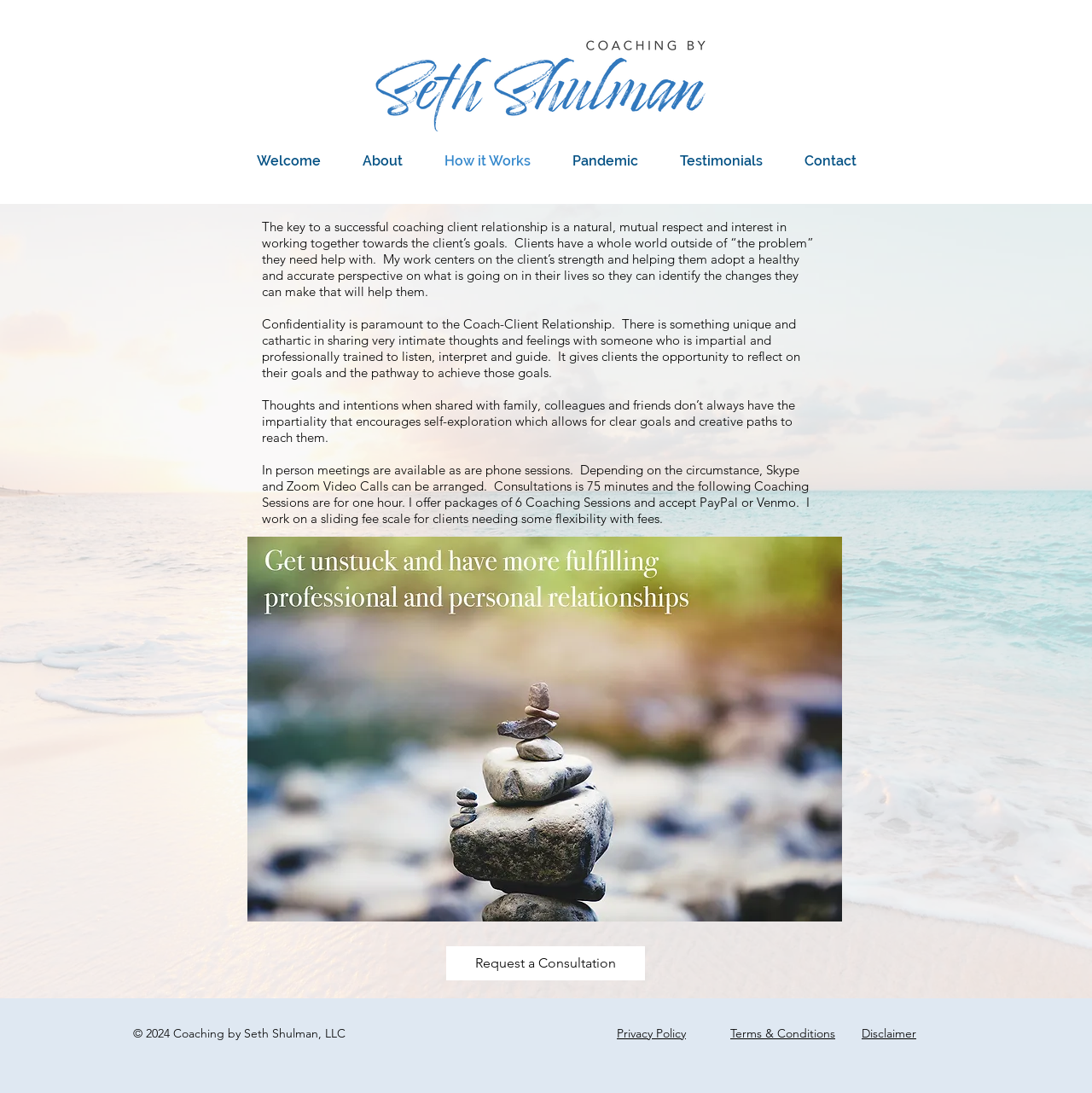What is the copyright year of the webpage?
Deliver a detailed and extensive answer to the question.

The copyright information is located at the bottom of the webpage, with a bounding box coordinate of [0.122, 0.938, 0.316, 0.952]. It states '© 2024 Coaching by Seth Shulman, LLC'.